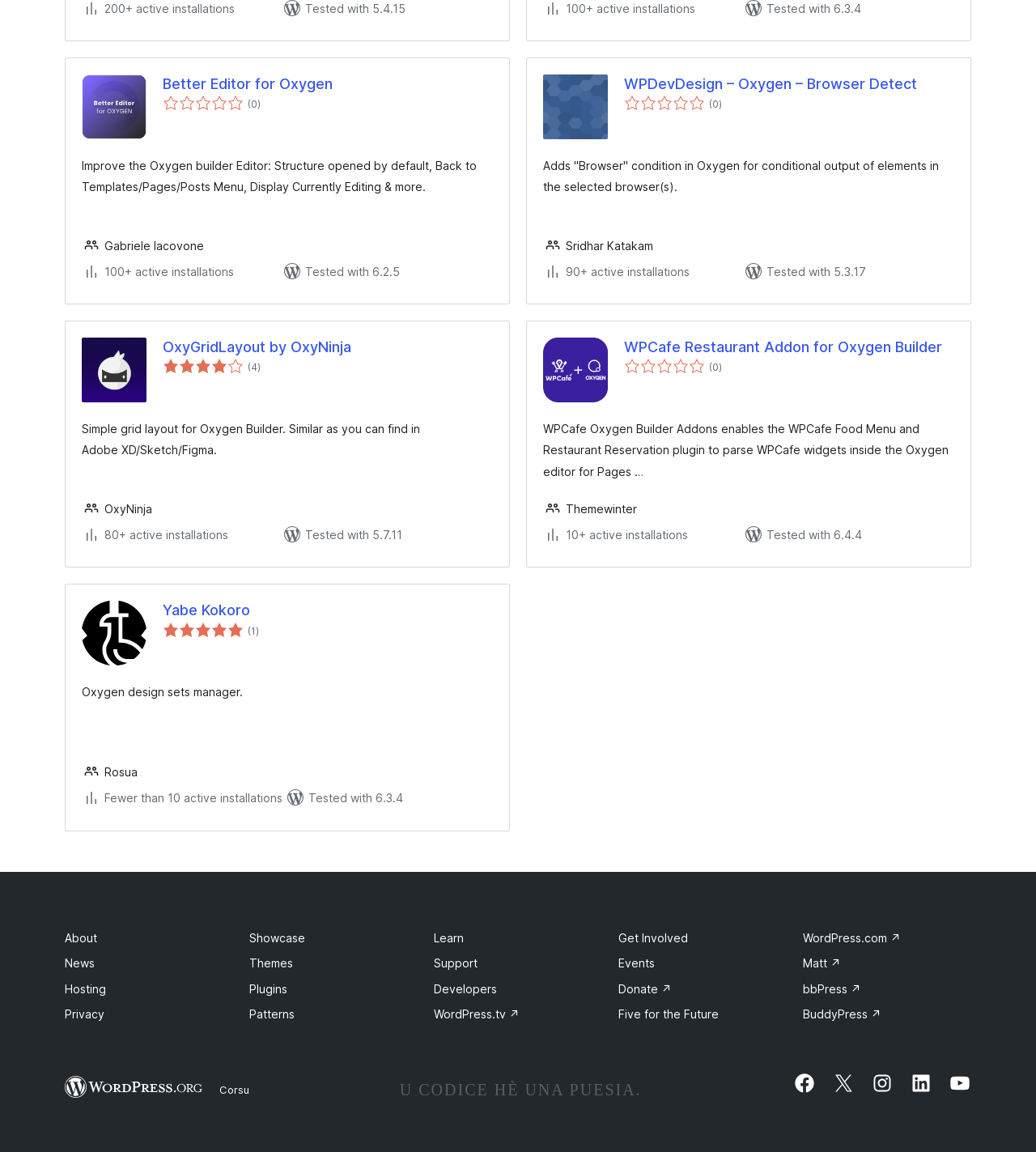Please specify the bounding box coordinates of the region to click in order to perform the following instruction: "View the 'WPCafe Restaurant Addon for Oxygen Builder' details".

[0.602, 0.293, 0.921, 0.31]